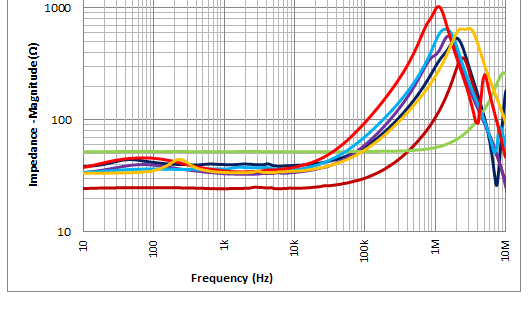Describe thoroughly the contents of the image.

The image displays a graph depicting the impedance magnitude measured in ohms (Ω) of several headphone models as a function of frequency measured in hertz (Hz). The x-axis represents the frequency spectrum ranging from 10 Hz to 10 MHz, while the y-axis indicates the impedance magnitude, showcasing a logarithmic scale. Multiple colored curves illustrate the impedance responses of different headphone models across the frequency range. 

Notably, there is a pronounced resonant peak around the 1 MHz mark, indicative of the effects of cable capacitance and inductance on headphone performance. Beyond this resonant point, the graph reveals a trend where the headphone loads become predominantly capacitive, further highlighted by the observable phase shifts. This data is essential for understanding headphone performance characteristics and their interaction with audio amplifiers, especially in the context of impedance matching and stability during operation.